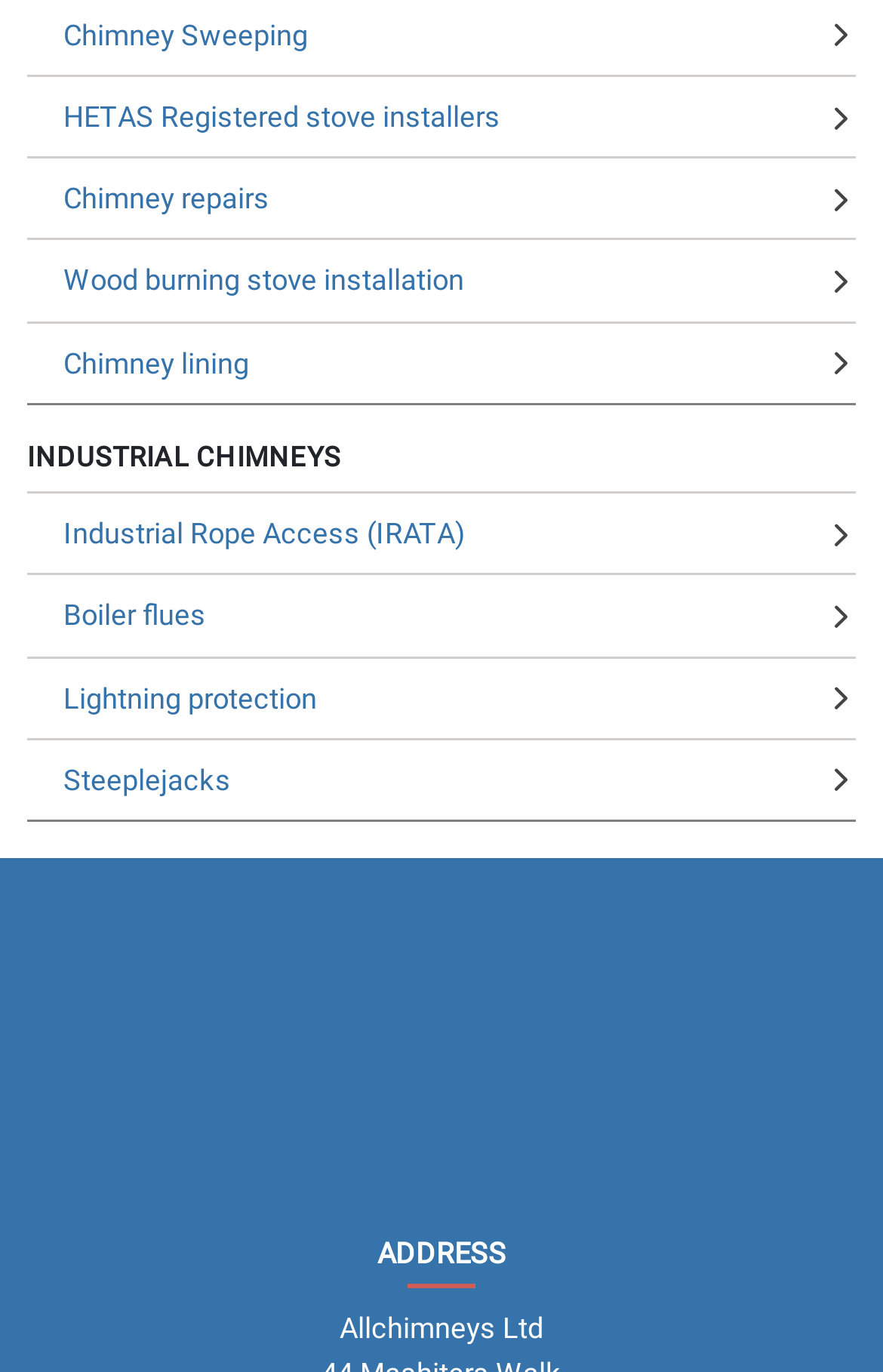Identify the bounding box coordinates for the element you need to click to achieve the following task: "Click on HETAS Registered stove installers". Provide the bounding box coordinates as four float numbers between 0 and 1, in the form [left, top, right, bottom].

[0.031, 0.056, 0.969, 0.114]